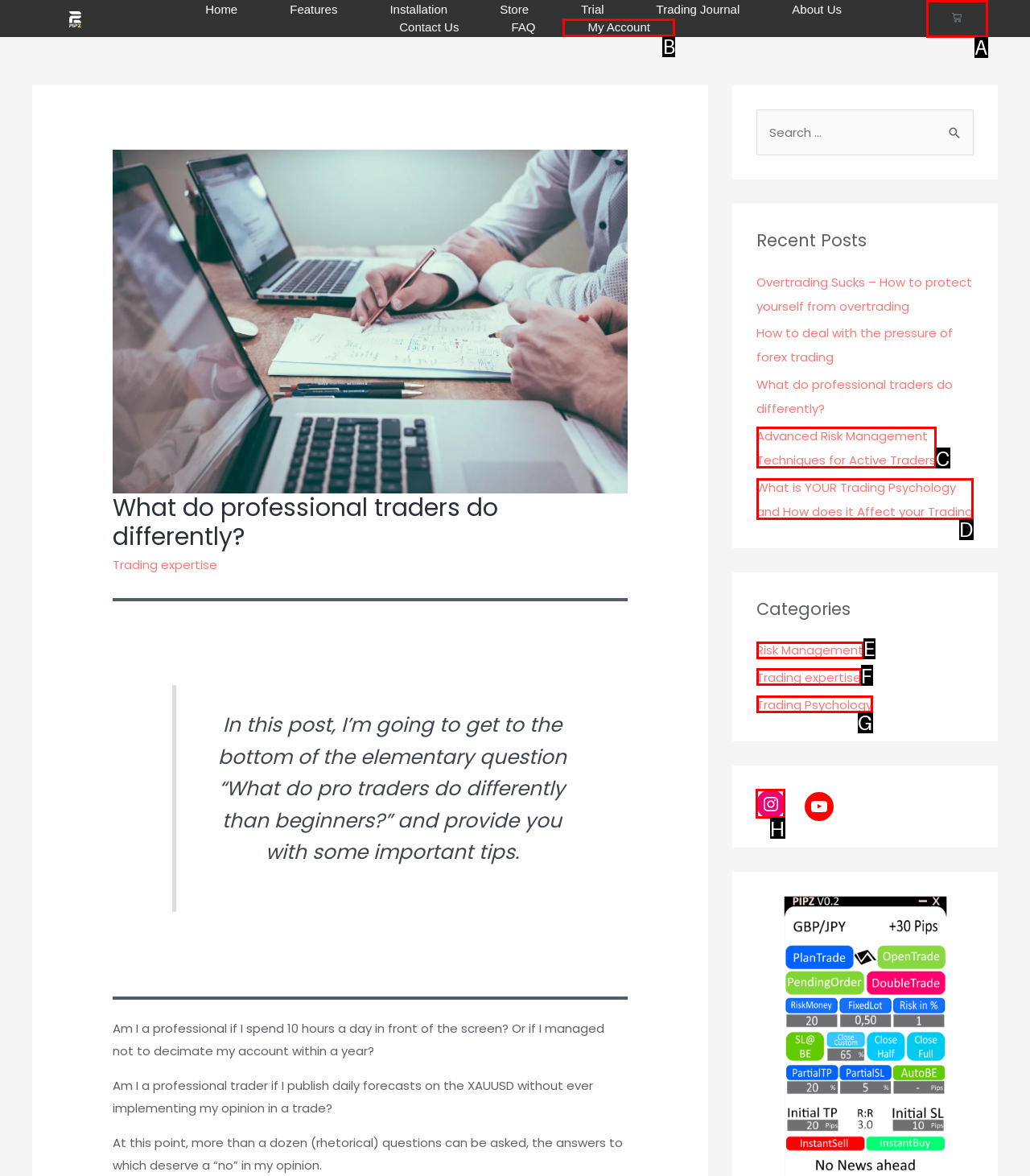Determine which UI element I need to click to achieve the following task: Follow the 'Instagram' link Provide your answer as the letter of the selected option.

H